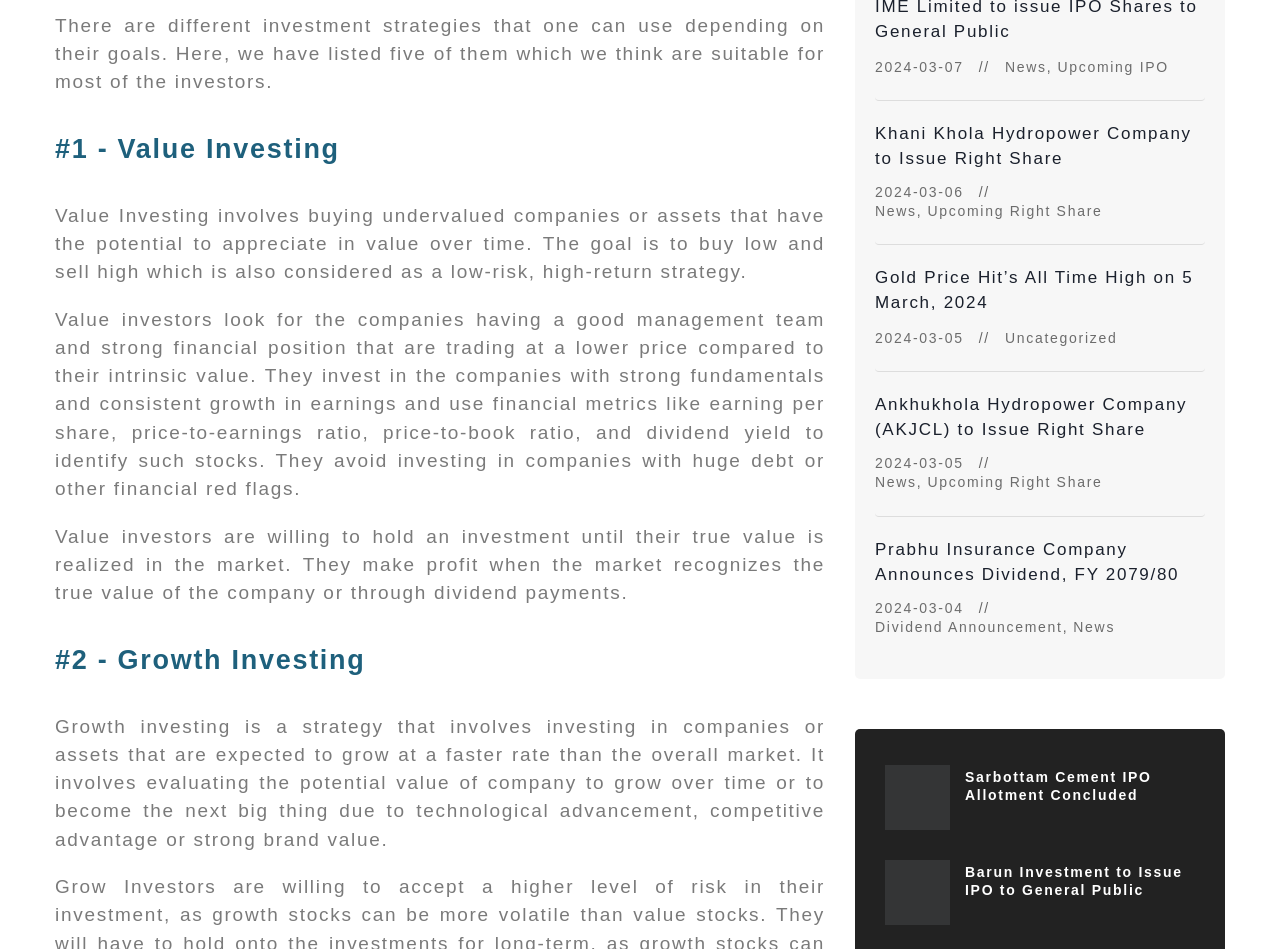Specify the bounding box coordinates for the region that must be clicked to perform the given instruction: "Go to 'Upcoming IPO'".

[0.826, 0.061, 0.913, 0.08]